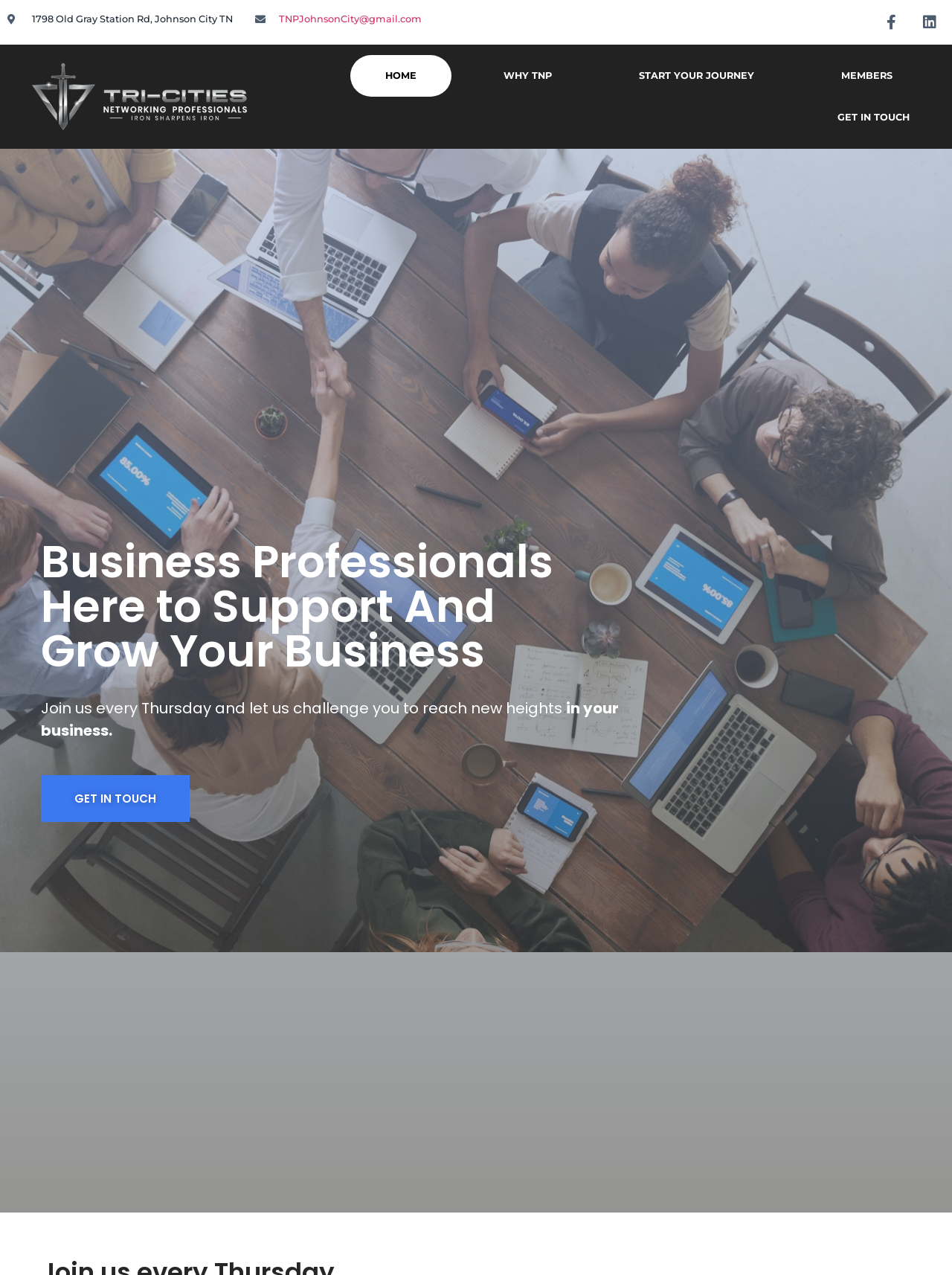Respond with a single word or phrase to the following question:
How can I contact Tri Cities Networking Professionals?

Through email or GET IN TOUCH link